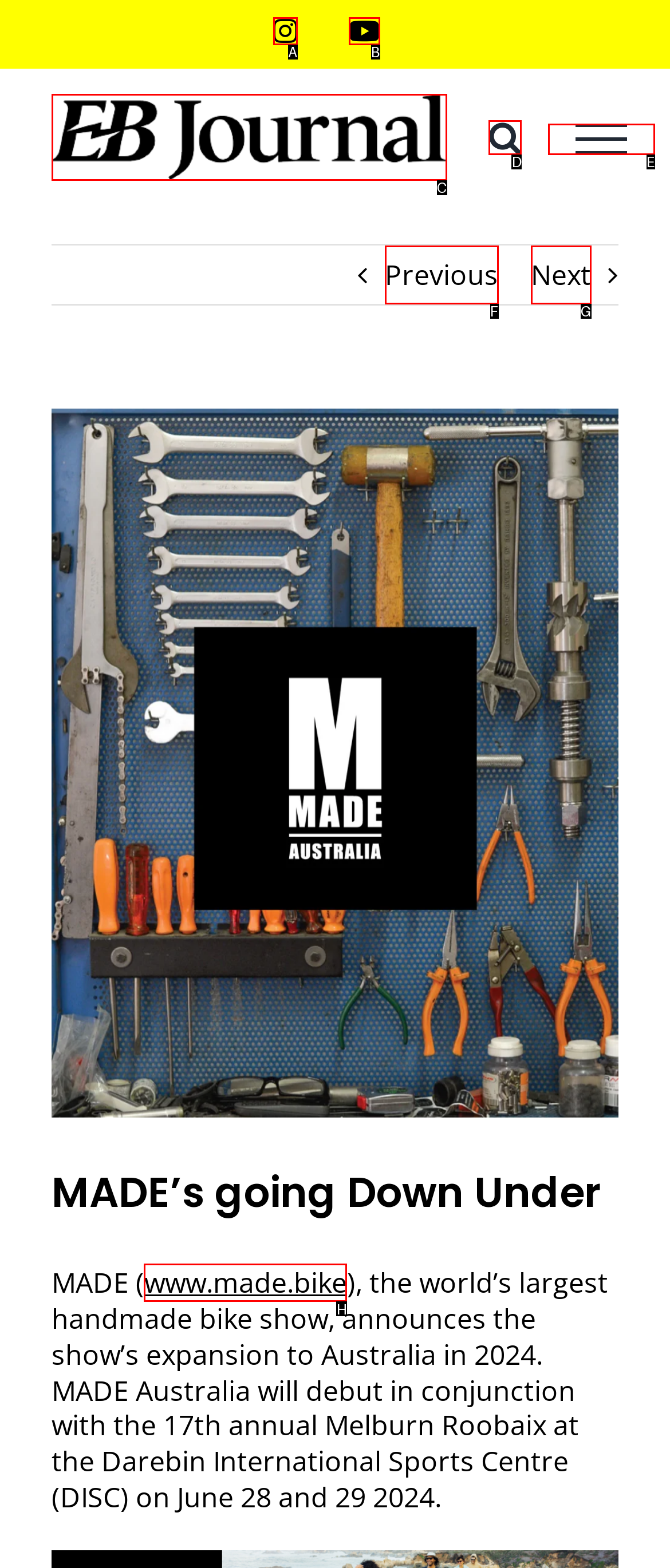From the given options, choose the one to complete the task: Go to Electric Bike Journal homepage
Indicate the letter of the correct option.

C